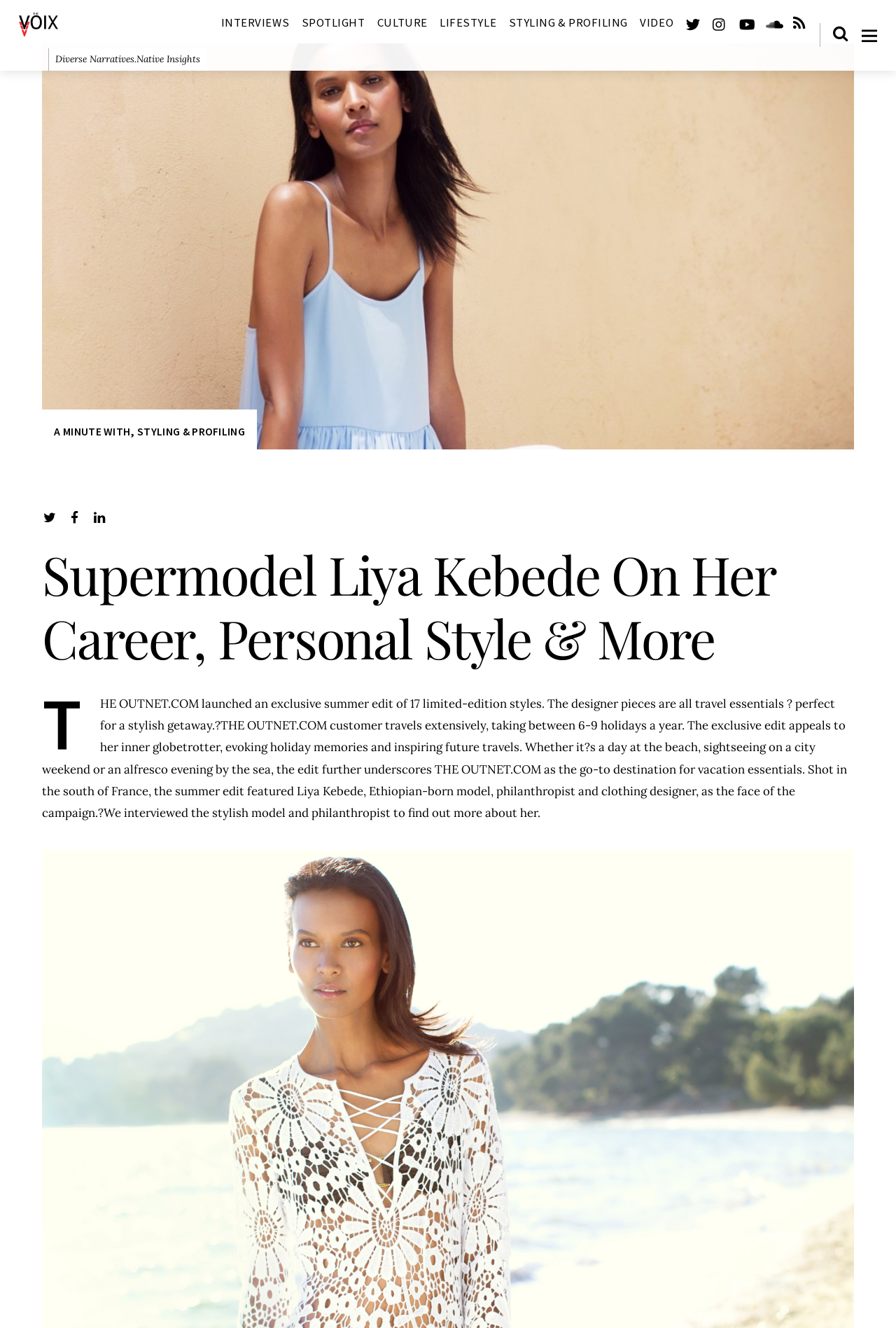Provide your answer to the question using just one word or phrase: What is the name of the website mentioned in the top-left corner?

The Voix